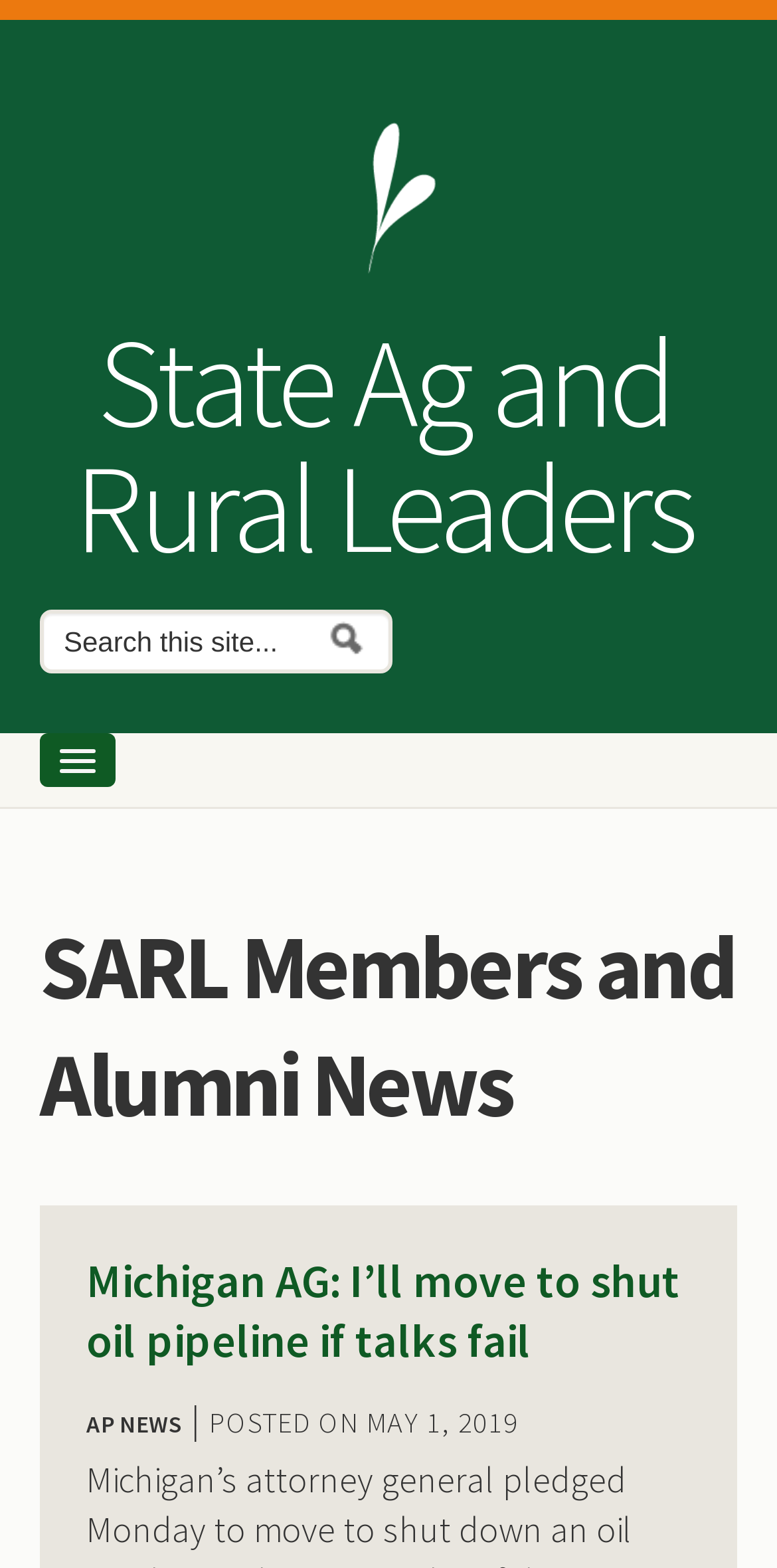Pinpoint the bounding box coordinates of the clickable element needed to complete the instruction: "Enter your name in the input field". The coordinates should be provided as four float numbers between 0 and 1: [left, top, right, bottom].

None